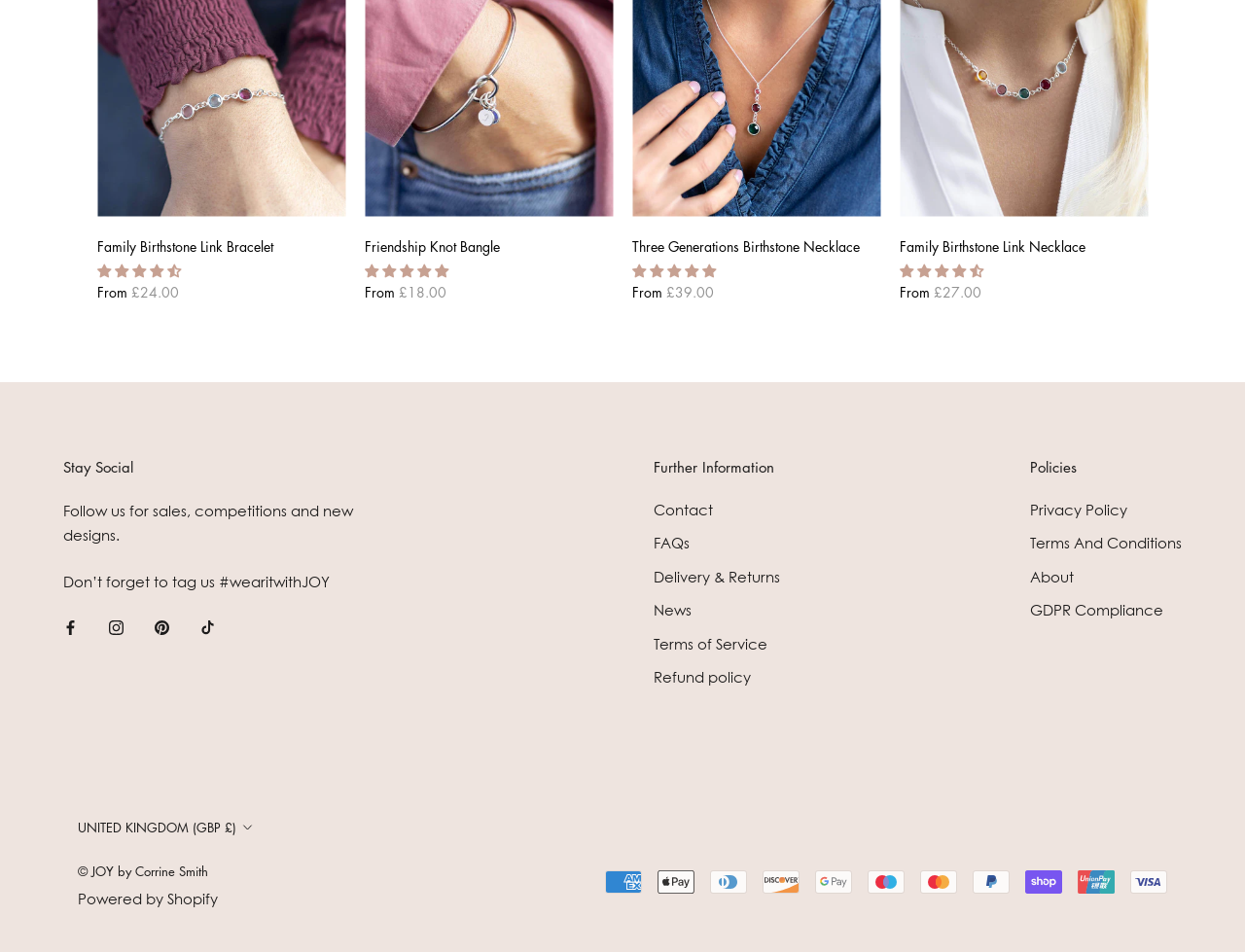Please identify the bounding box coordinates of the element's region that needs to be clicked to fulfill the following instruction: "Click the 'Family Birthstone Link Bracelet' link". The bounding box coordinates should consist of four float numbers between 0 and 1, i.e., [left, top, right, bottom].

[0.078, 0.249, 0.22, 0.269]